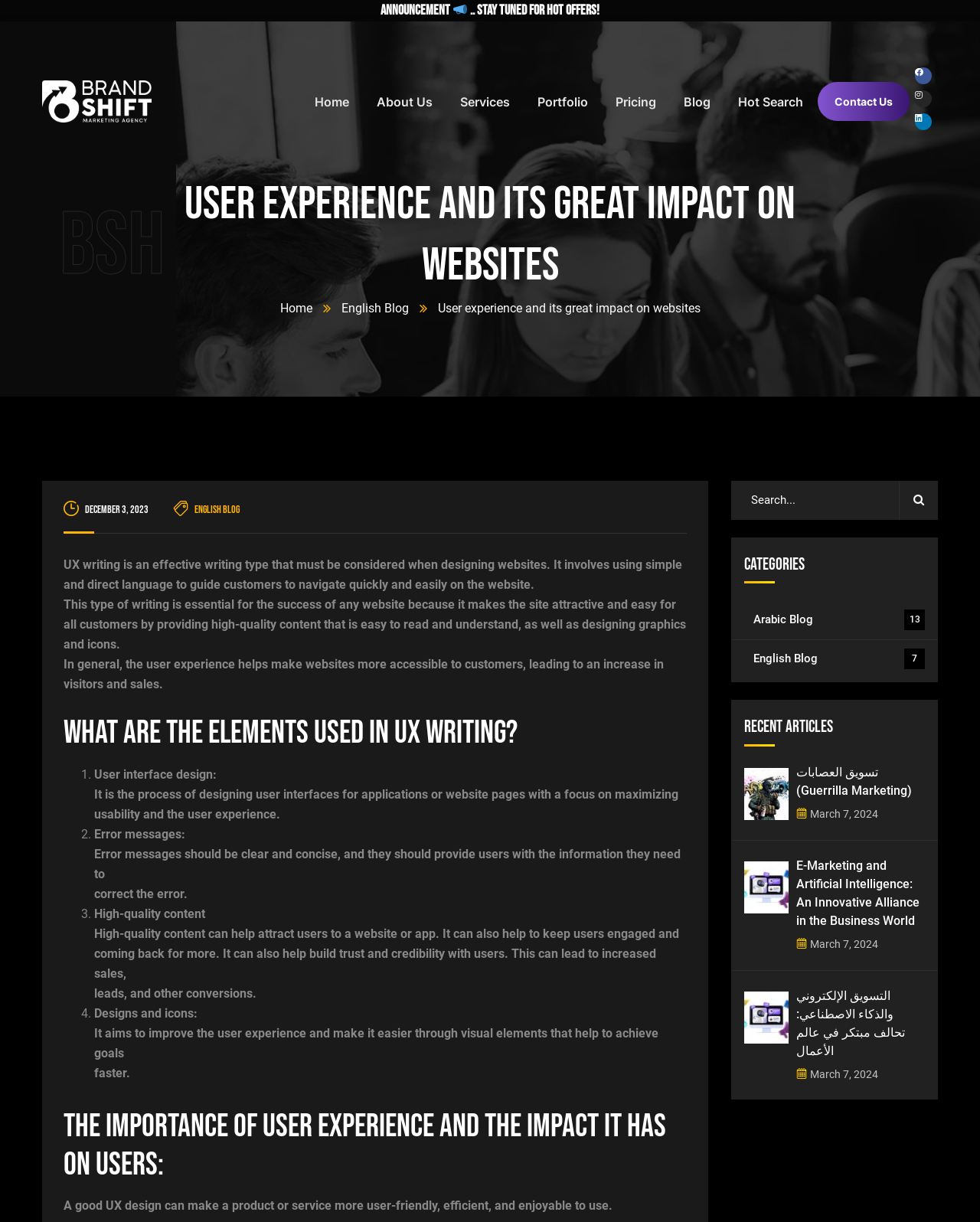Determine the bounding box coordinates for the area you should click to complete the following instruction: "Read the 'User experience and its great impact on websites' article".

[0.137, 0.143, 0.863, 0.243]